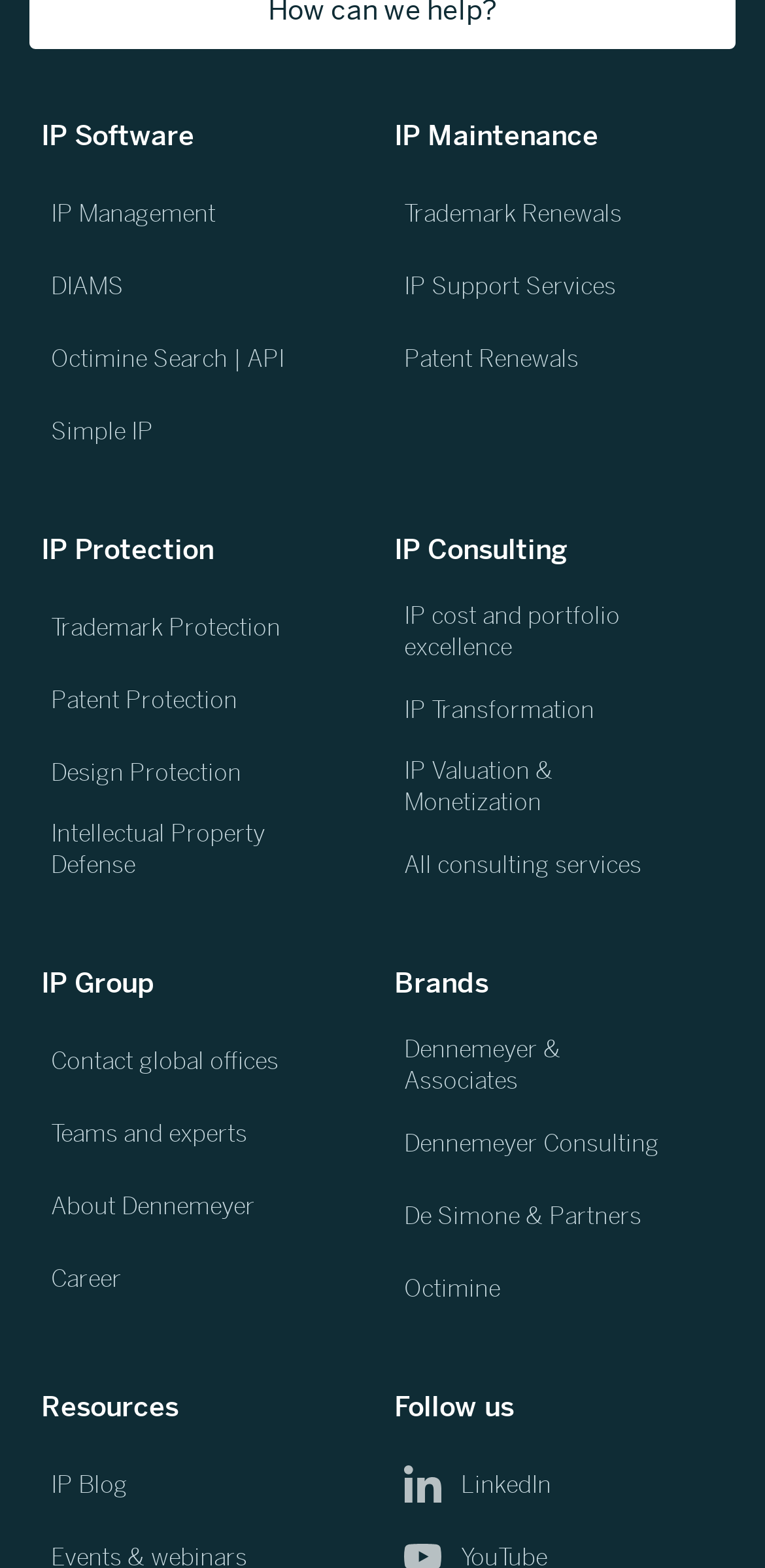Answer succinctly with a single word or phrase:
What type of resources are available on the webpage?

IP Blog